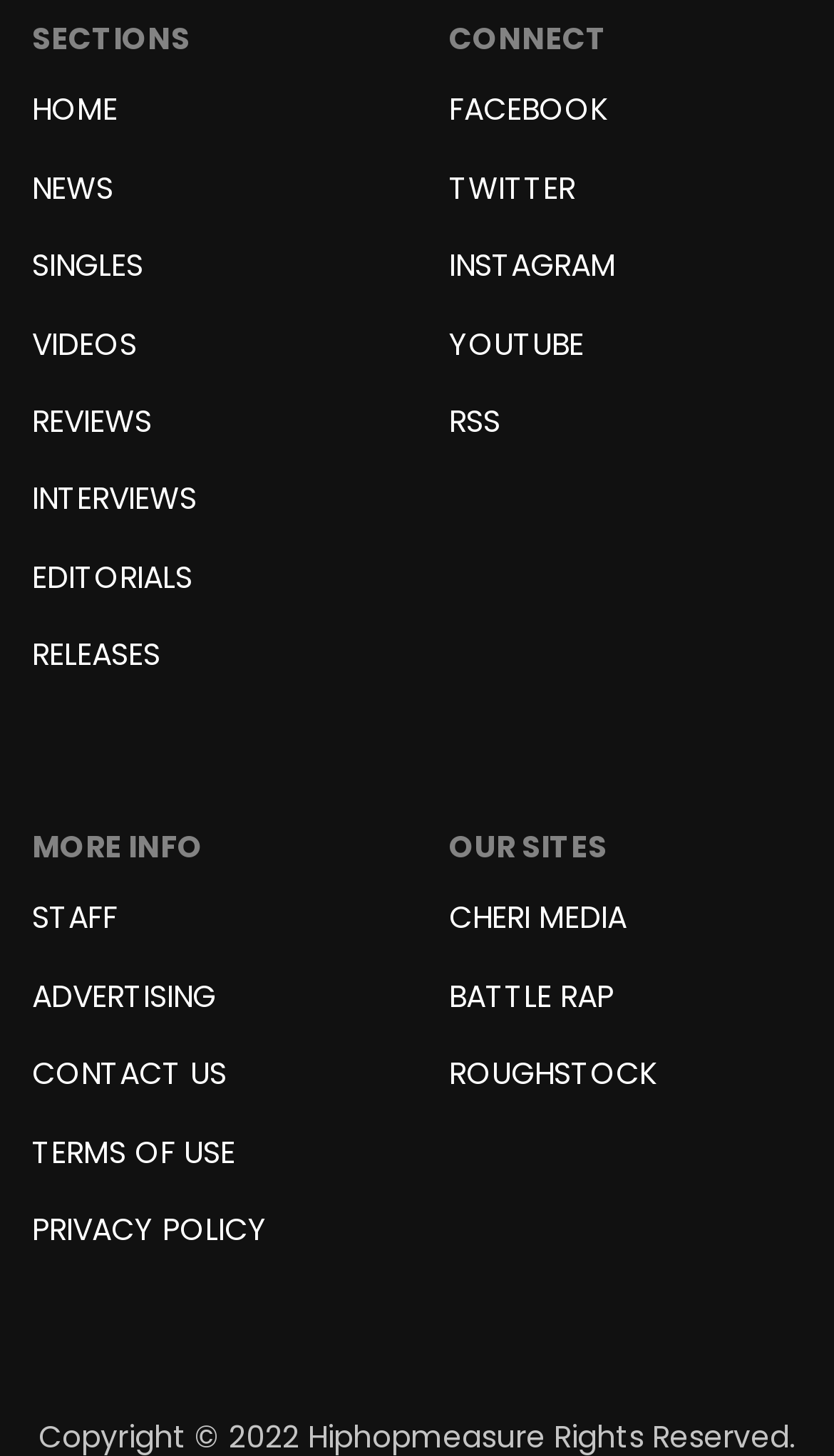Please identify the bounding box coordinates of the clickable area that will allow you to execute the instruction: "read staff information".

[0.038, 0.616, 0.141, 0.654]